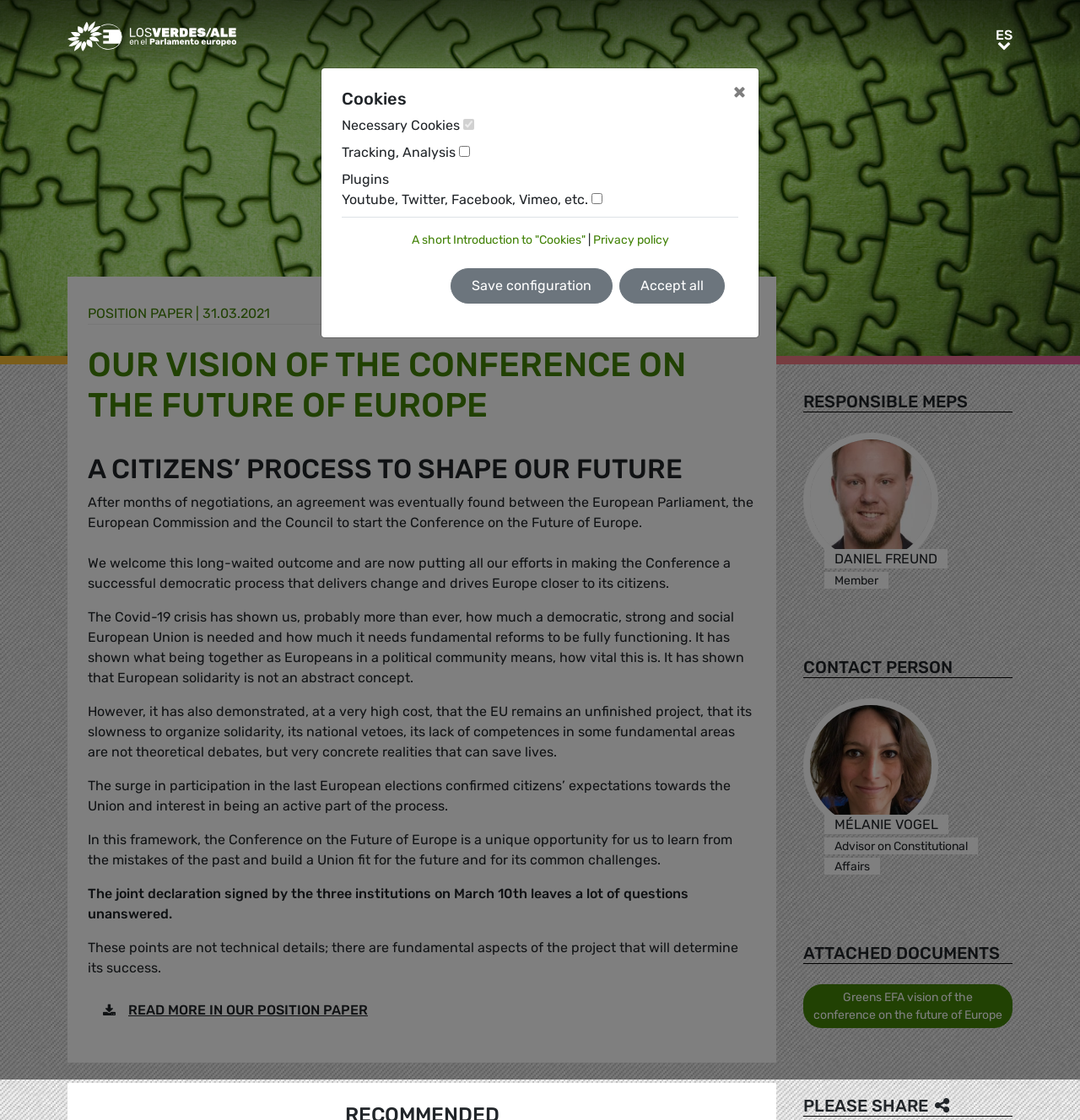Generate the text content of the main headline of the webpage.

OUR VISION OF THE CONFERENCE ON THE FUTURE OF EUROPE